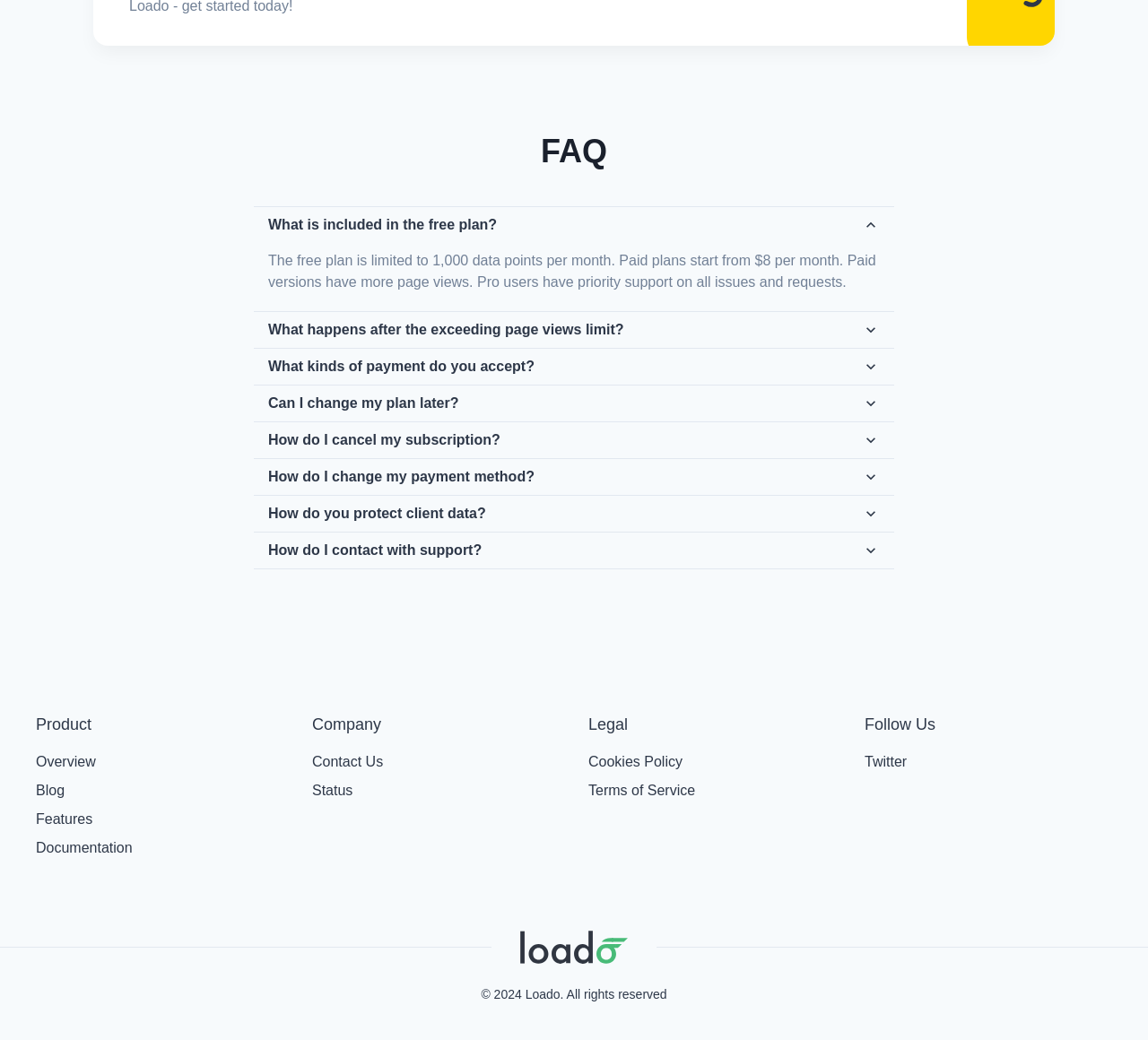Specify the bounding box coordinates of the element's area that should be clicked to execute the given instruction: "Click on 'What is included in the free plan?'". The coordinates should be four float numbers between 0 and 1, i.e., [left, top, right, bottom].

[0.221, 0.199, 0.779, 0.234]